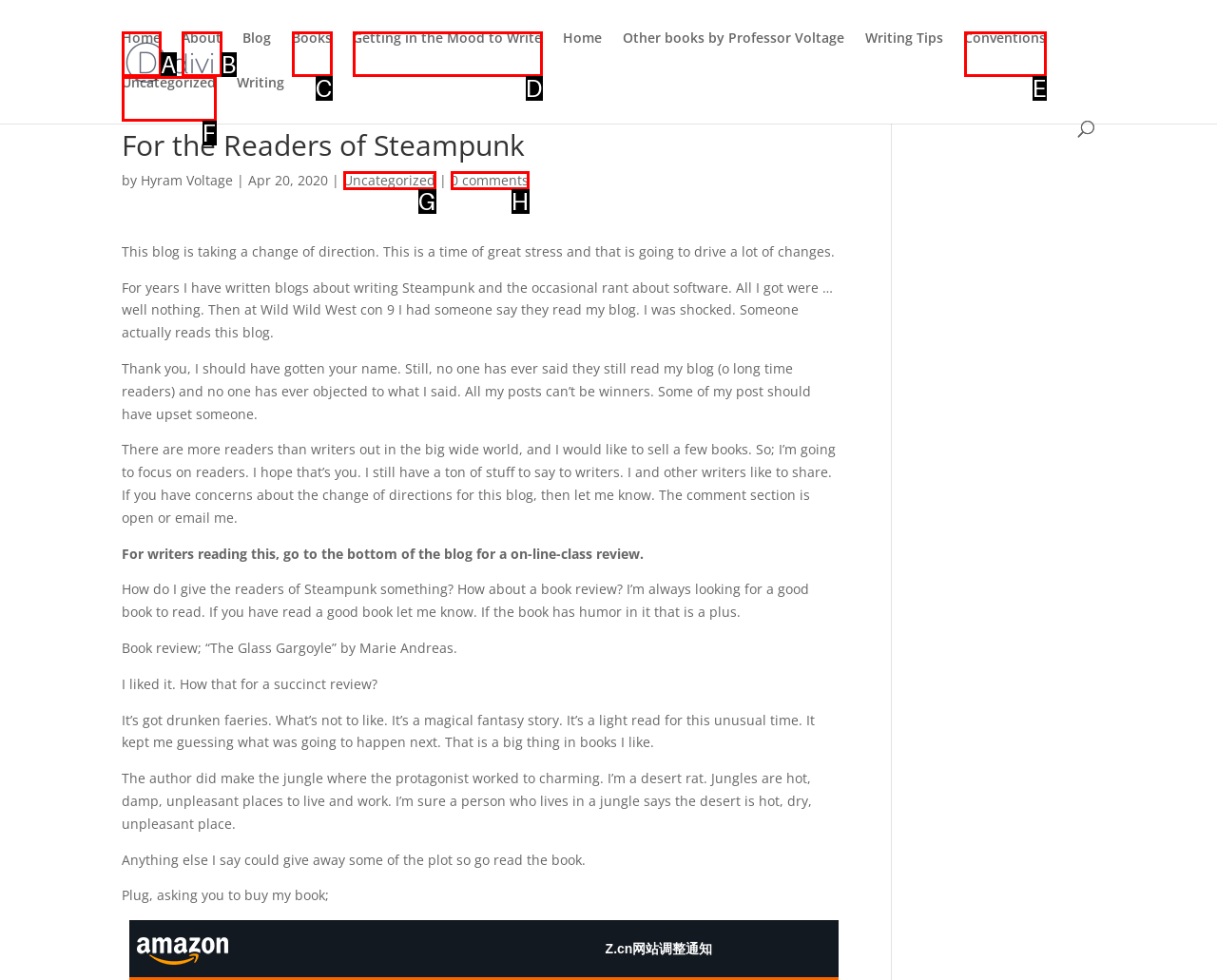Which HTML element fits the description: About? Respond with the letter of the appropriate option directly.

B